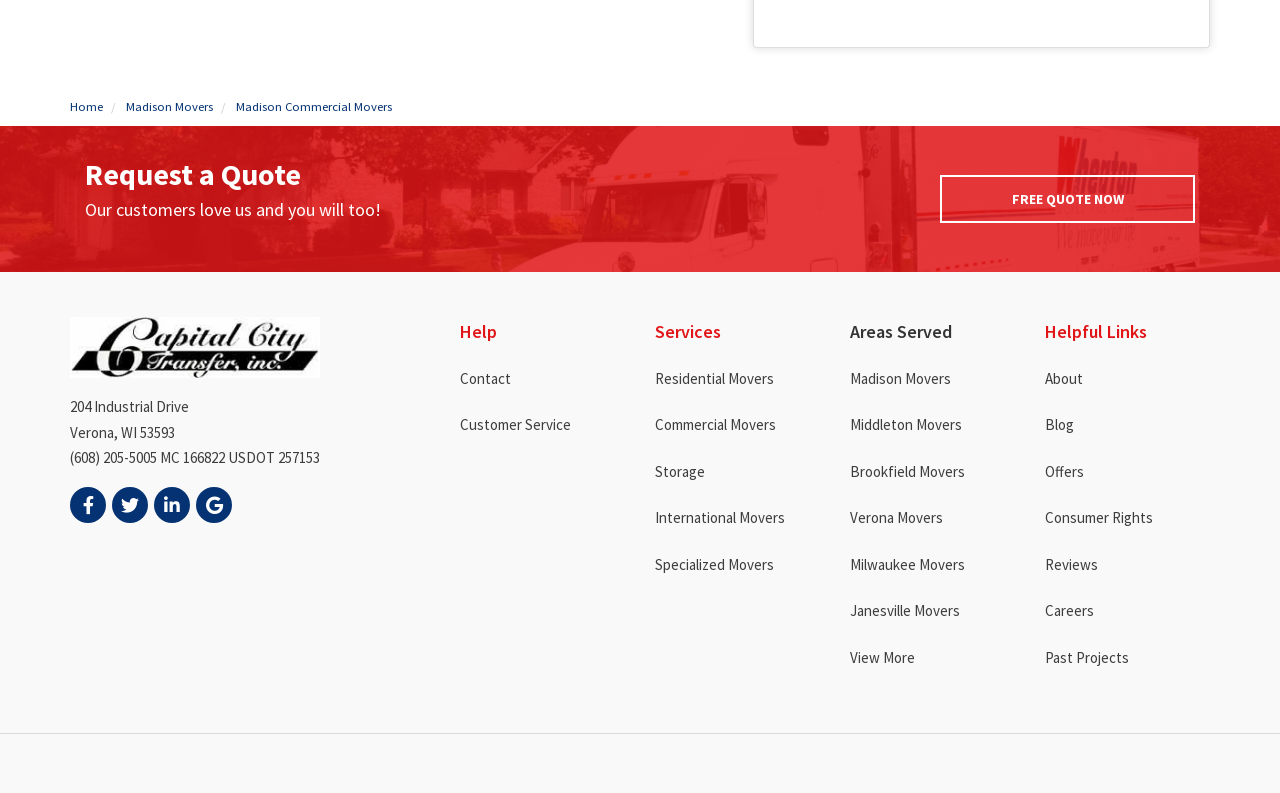Answer the question below with a single word or a brief phrase: 
What is the location of the company?

Verona, WI